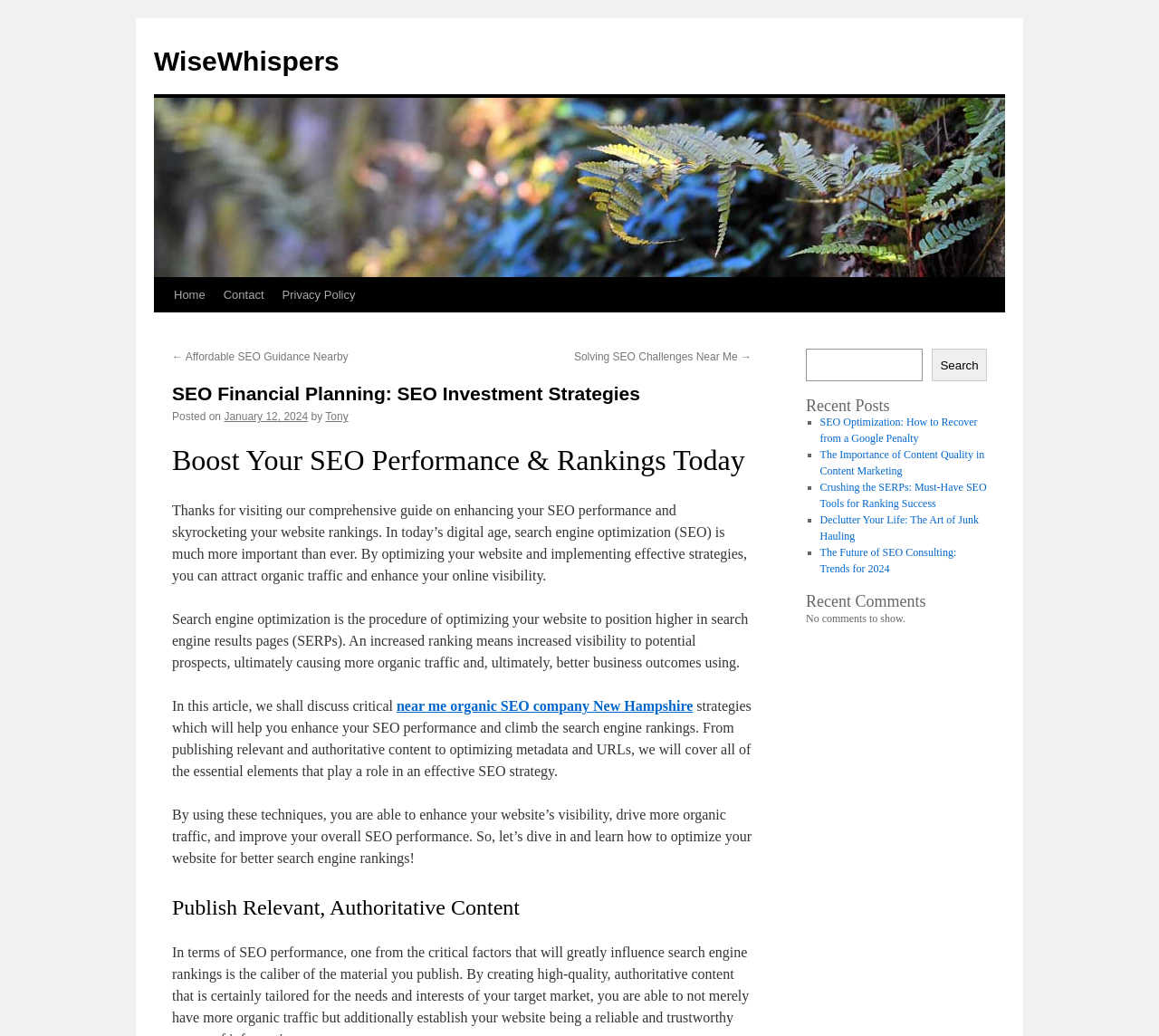Please provide the bounding box coordinates for the element that needs to be clicked to perform the following instruction: "Read the article about 'near me organic SEO company New Hampshire'". The coordinates should be given as four float numbers between 0 and 1, i.e., [left, top, right, bottom].

[0.342, 0.674, 0.598, 0.689]